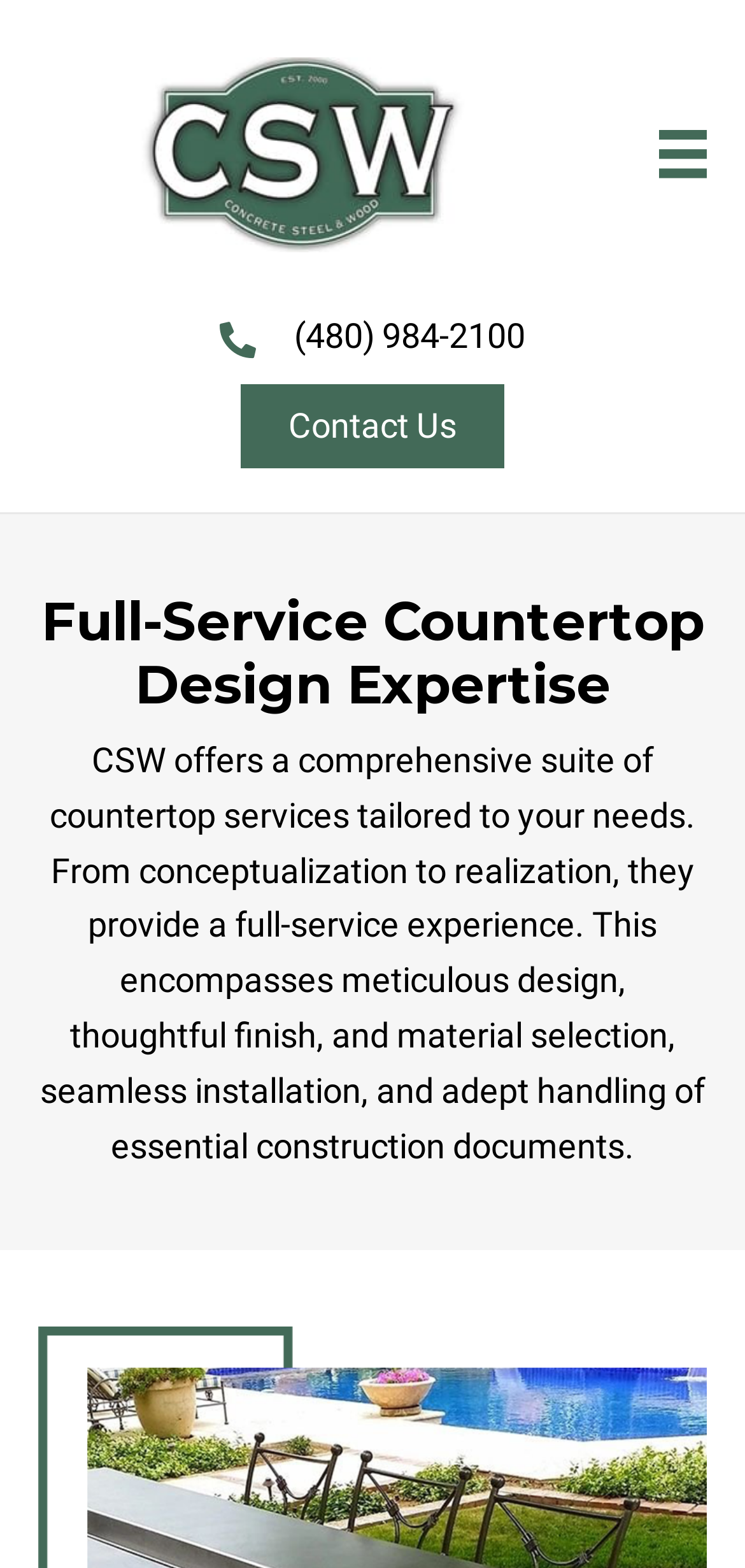Identify the bounding box coordinates for the UI element described as: "(480) 984-2100". The coordinates should be provided as four floats between 0 and 1: [left, top, right, bottom].

[0.395, 0.201, 0.705, 0.227]